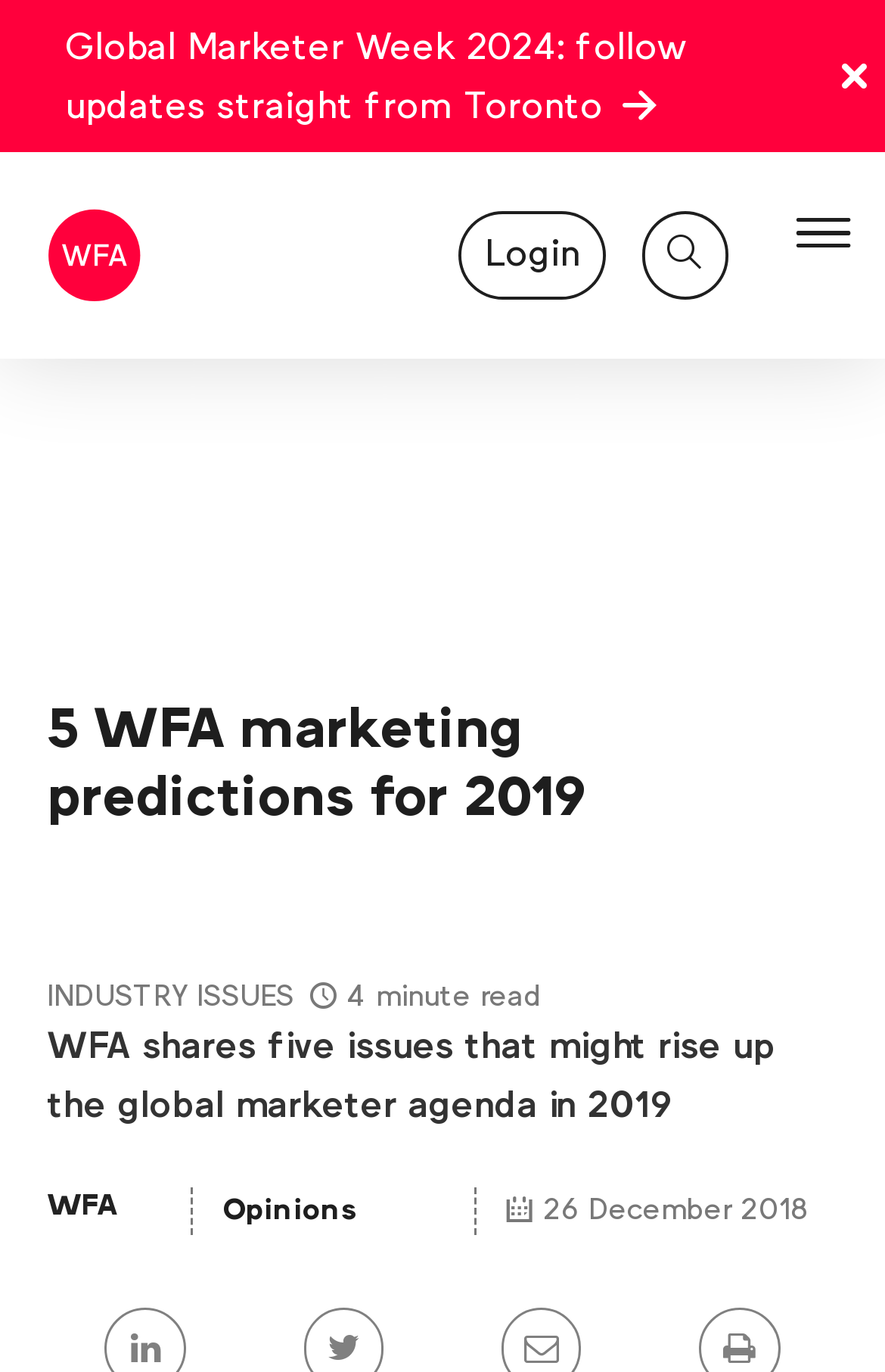How many links are in the navigation menu?
Answer with a single word or phrase, using the screenshot for reference.

5